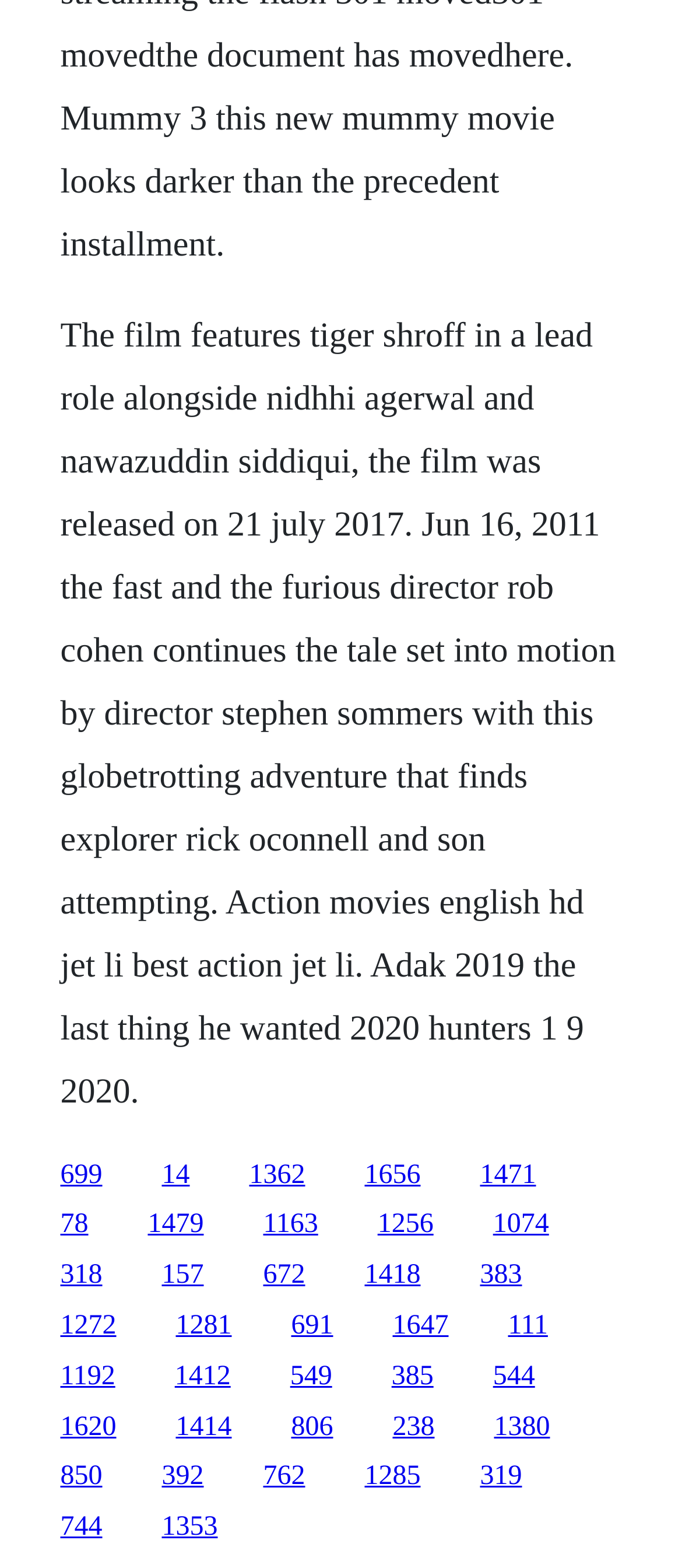Please specify the bounding box coordinates of the clickable region to carry out the following instruction: "View recent posts". The coordinates should be four float numbers between 0 and 1, in the format [left, top, right, bottom].

None